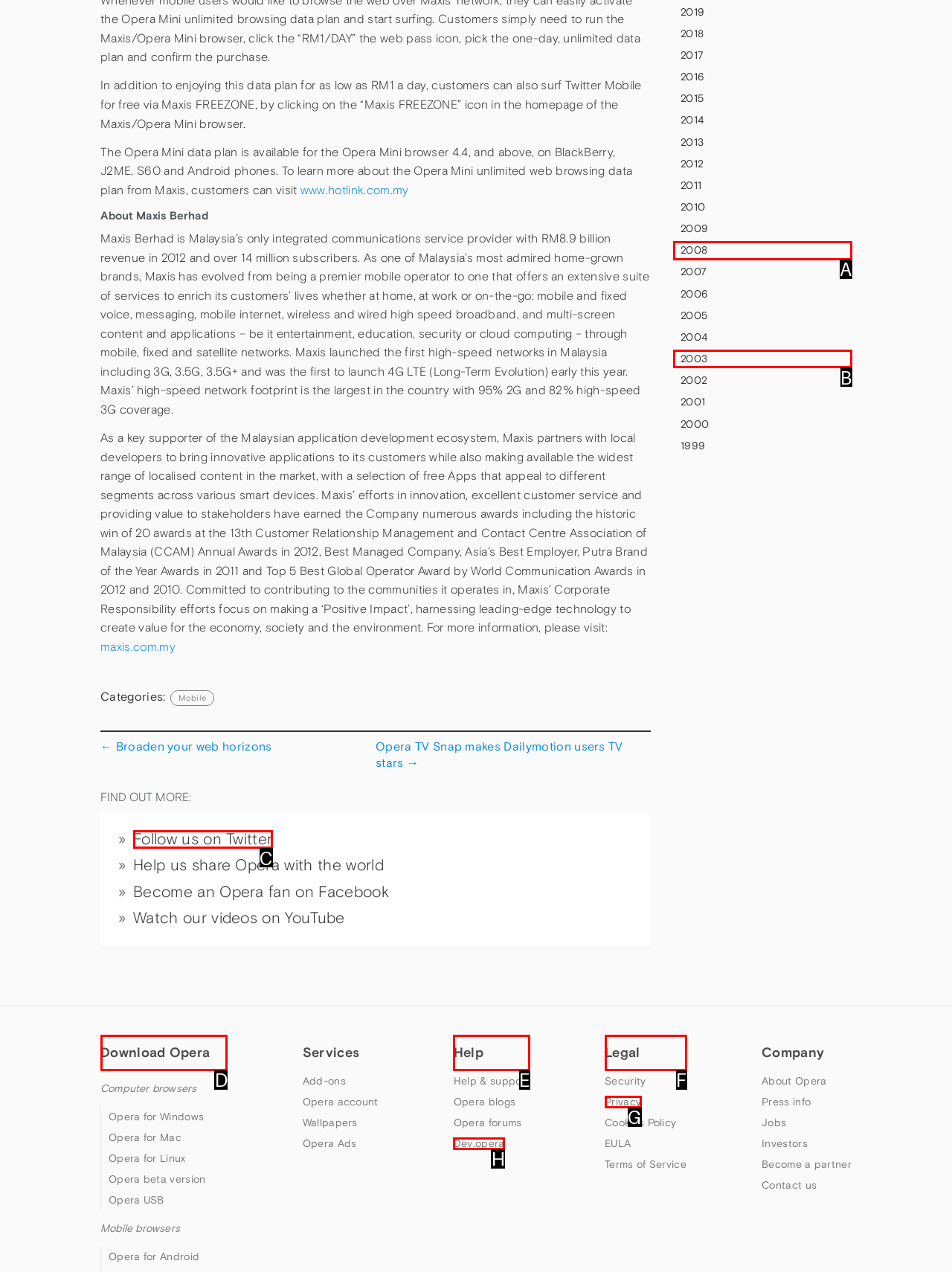Tell me which option I should click to complete the following task: go to about Answer with the option's letter from the given choices directly.

None